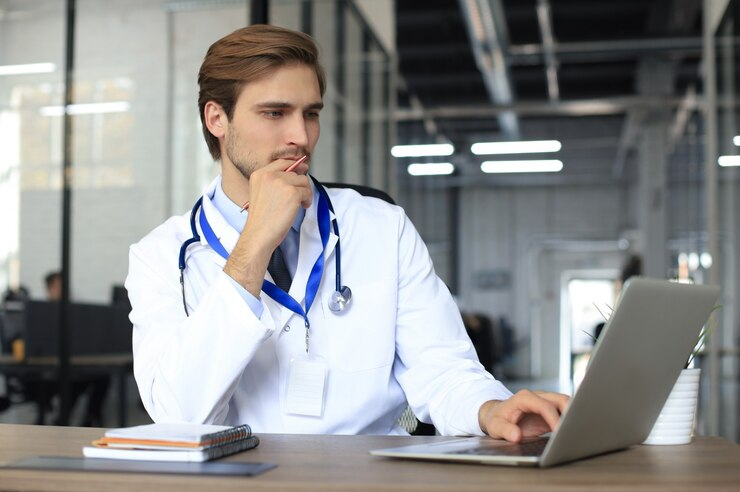What is on the desk beside the writer?
Based on the screenshot, respond with a single word or phrase.

A notepad and a spiral notebook